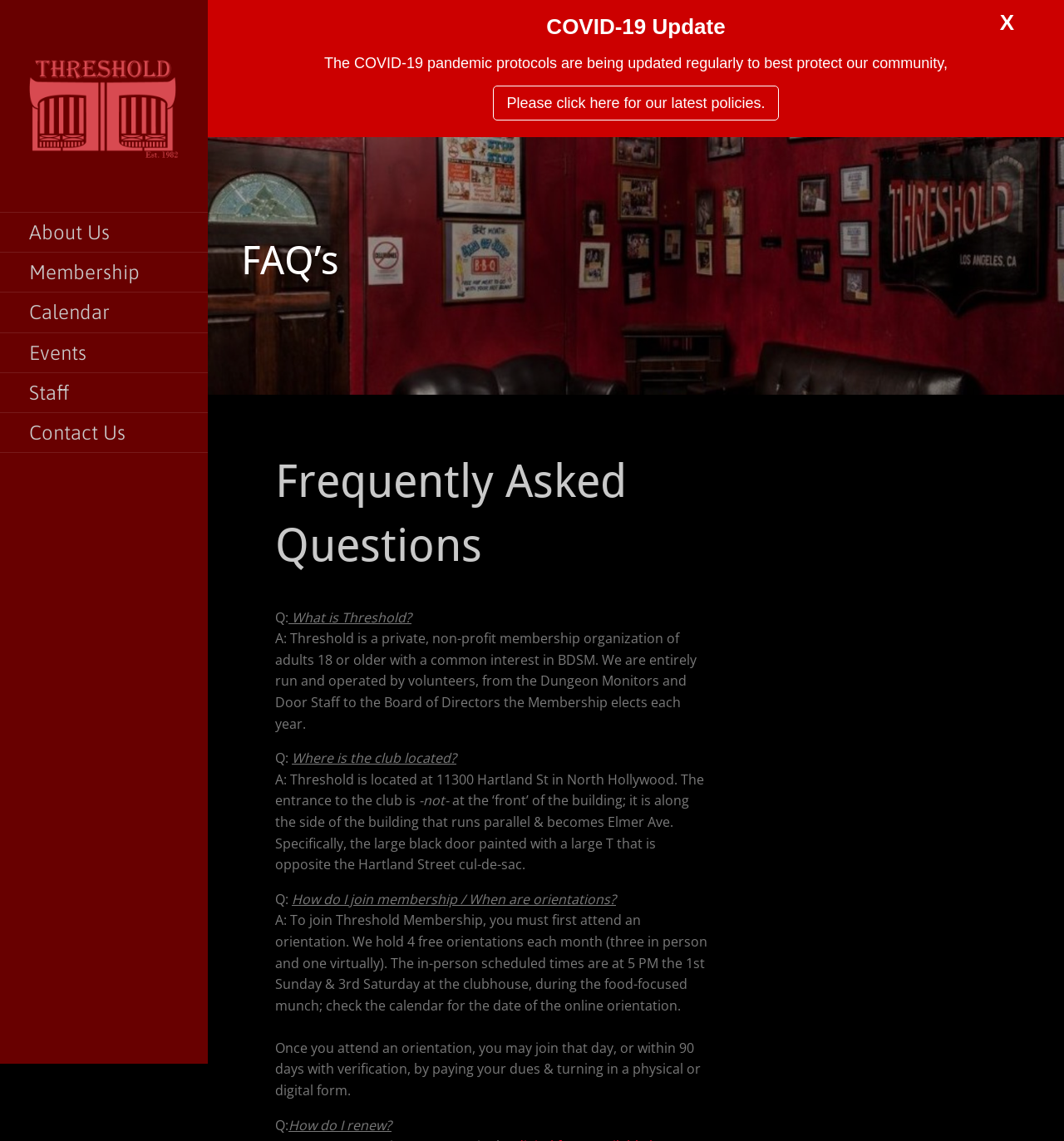Identify the coordinates of the bounding box for the element described below: "parent_node: THE THRESHOLD SOCIETY, INC.". Return the coordinates as four float numbers between 0 and 1: [left, top, right, bottom].

[0.027, 0.085, 0.168, 0.101]